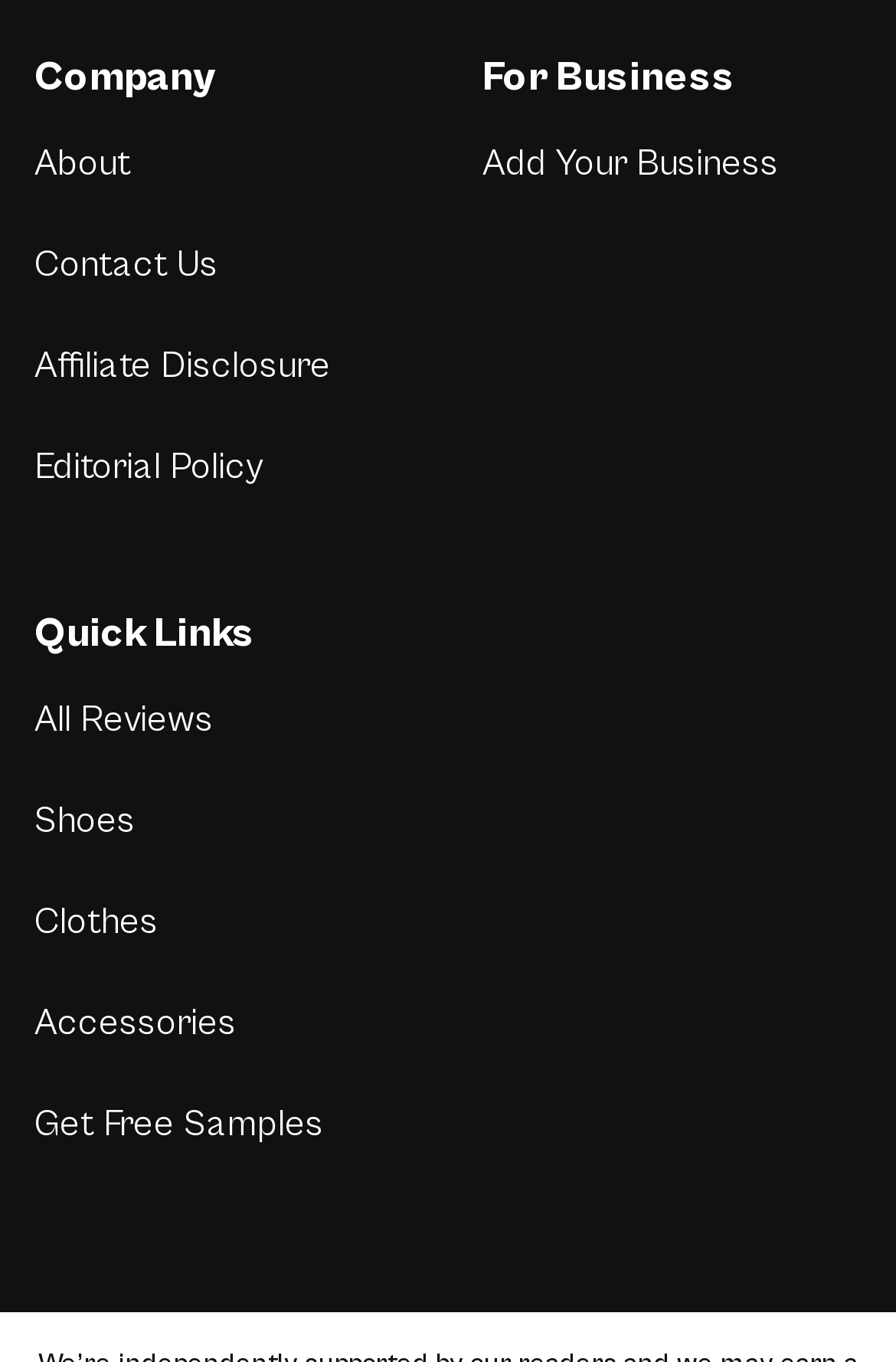Please find the bounding box coordinates of the element that must be clicked to perform the given instruction: "Add Your Business". The coordinates should be four float numbers from 0 to 1, i.e., [left, top, right, bottom].

[0.538, 0.105, 0.869, 0.136]